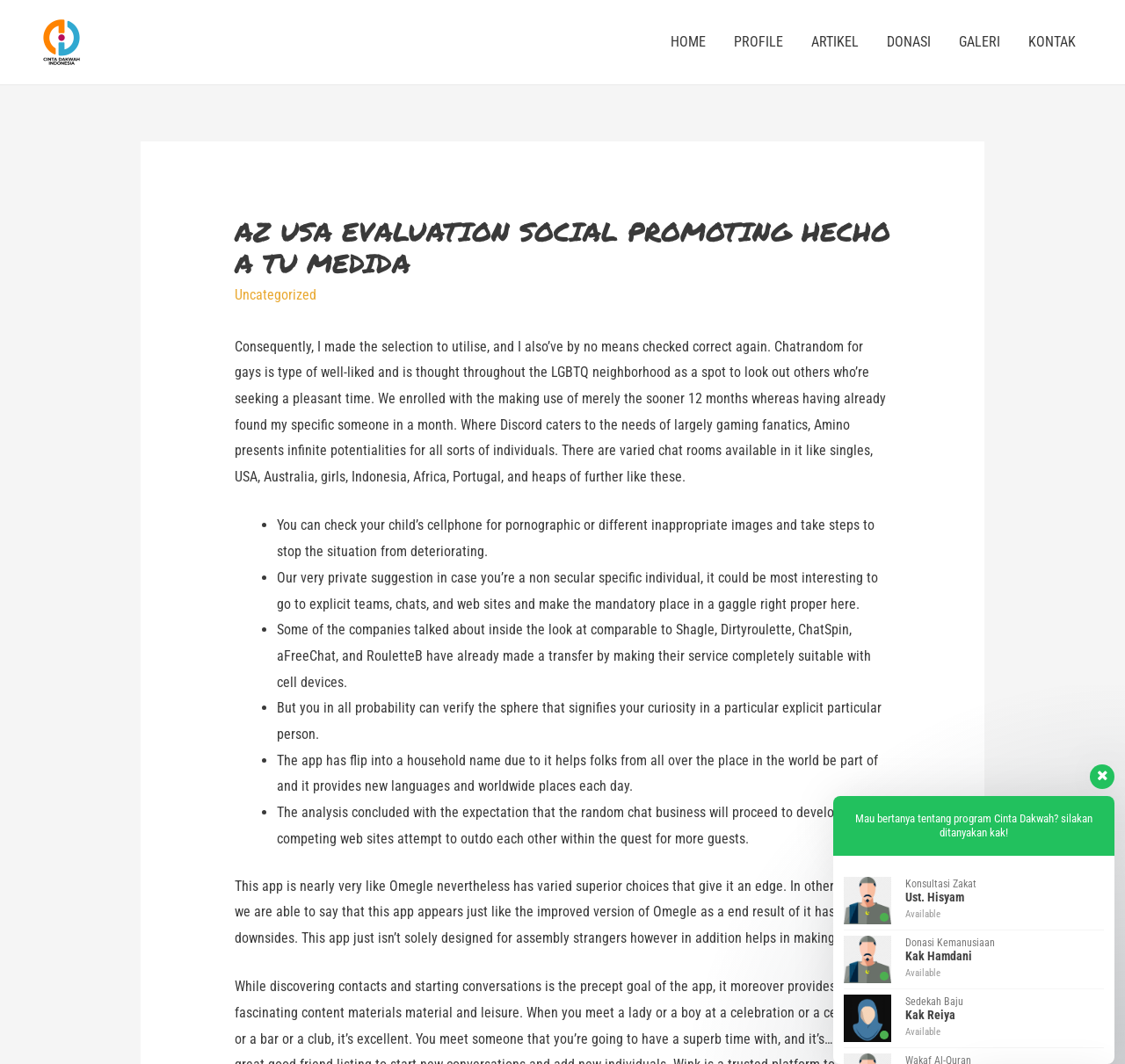Specify the bounding box coordinates for the region that must be clicked to perform the given instruction: "Click the Yayasan Cinta Dakwah Indonesia link at the top left".

[0.031, 0.031, 0.078, 0.046]